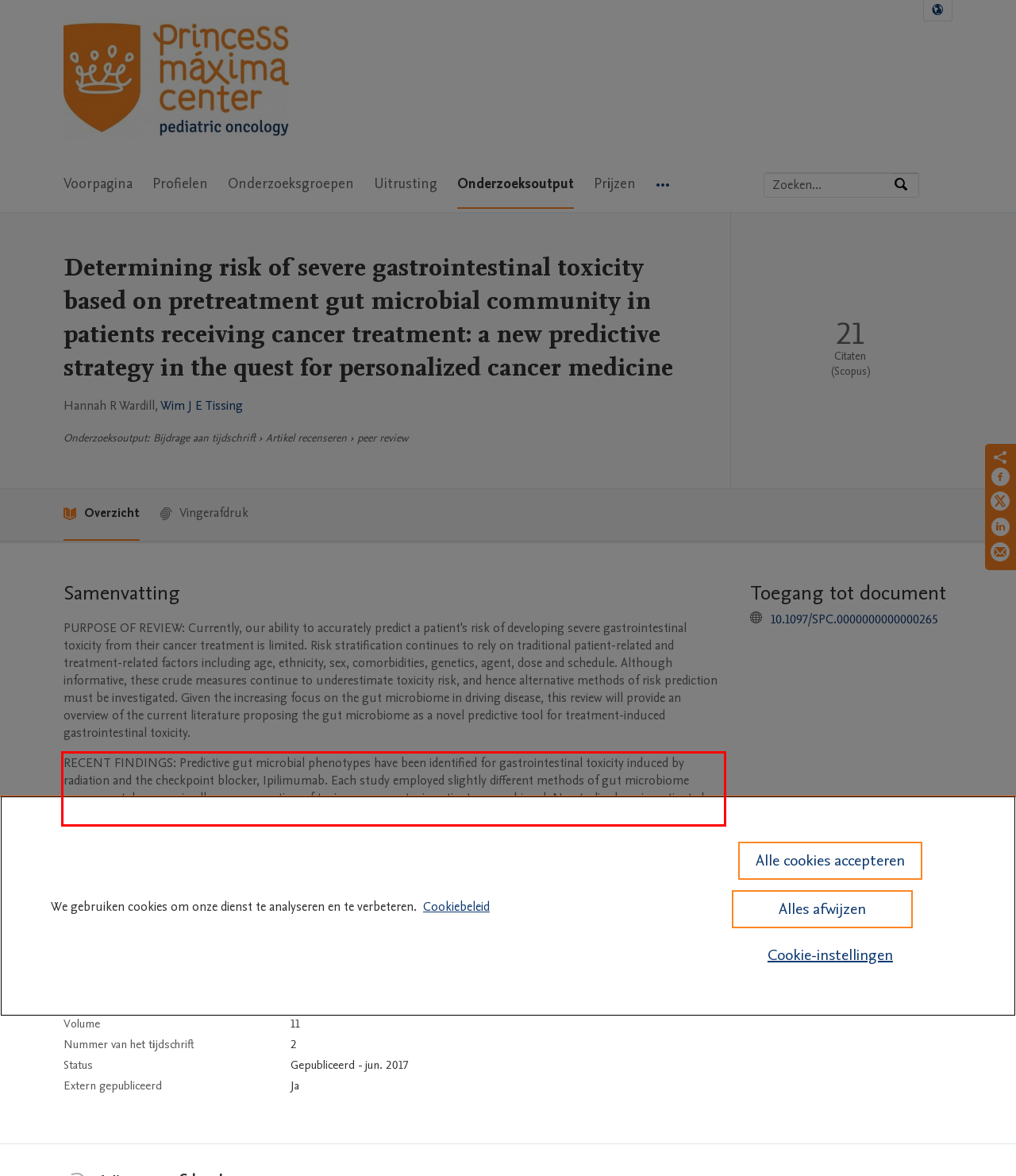There is a screenshot of a webpage with a red bounding box around a UI element. Please use OCR to extract the text within the red bounding box.

RECENT FINDINGS: Predictive gut microbial phenotypes have been identified for gastrointestinal toxicity induced by radiation and the checkpoint blocker, Ipilimumab. Each study employed slightly different methods of gut microbiome assessment; however, in all cases, separation of toxic versus nontoxic patients was achieved. No studies have investigated chemotherapy-induced gastrointestinal toxicity.